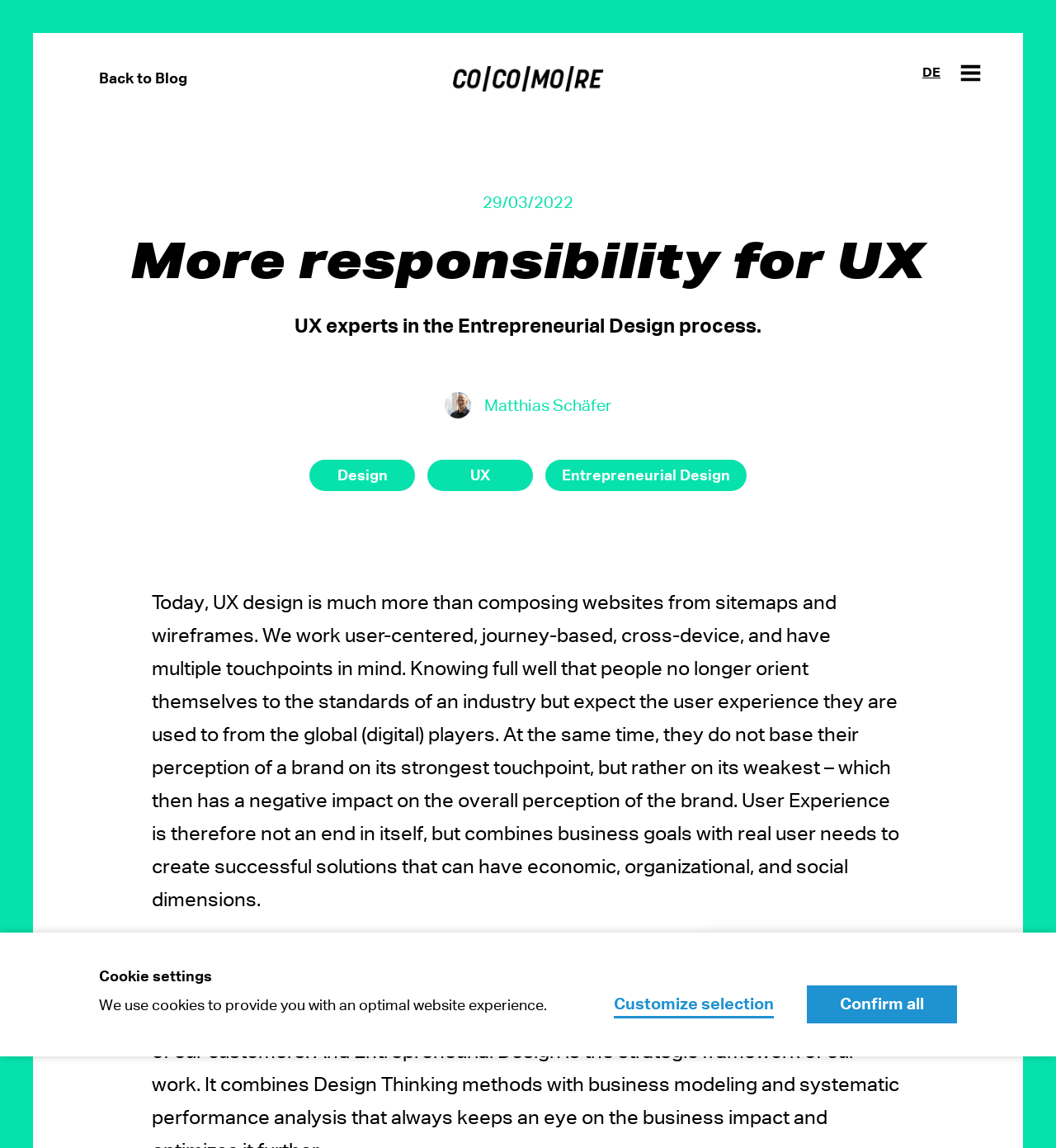Bounding box coordinates should be provided in the format (top-left x, top-left y, bottom-right x, bottom-right y) with all values between 0 and 1. Identify the bounding box for this UI element: Back to Blog

[0.094, 0.06, 0.177, 0.075]